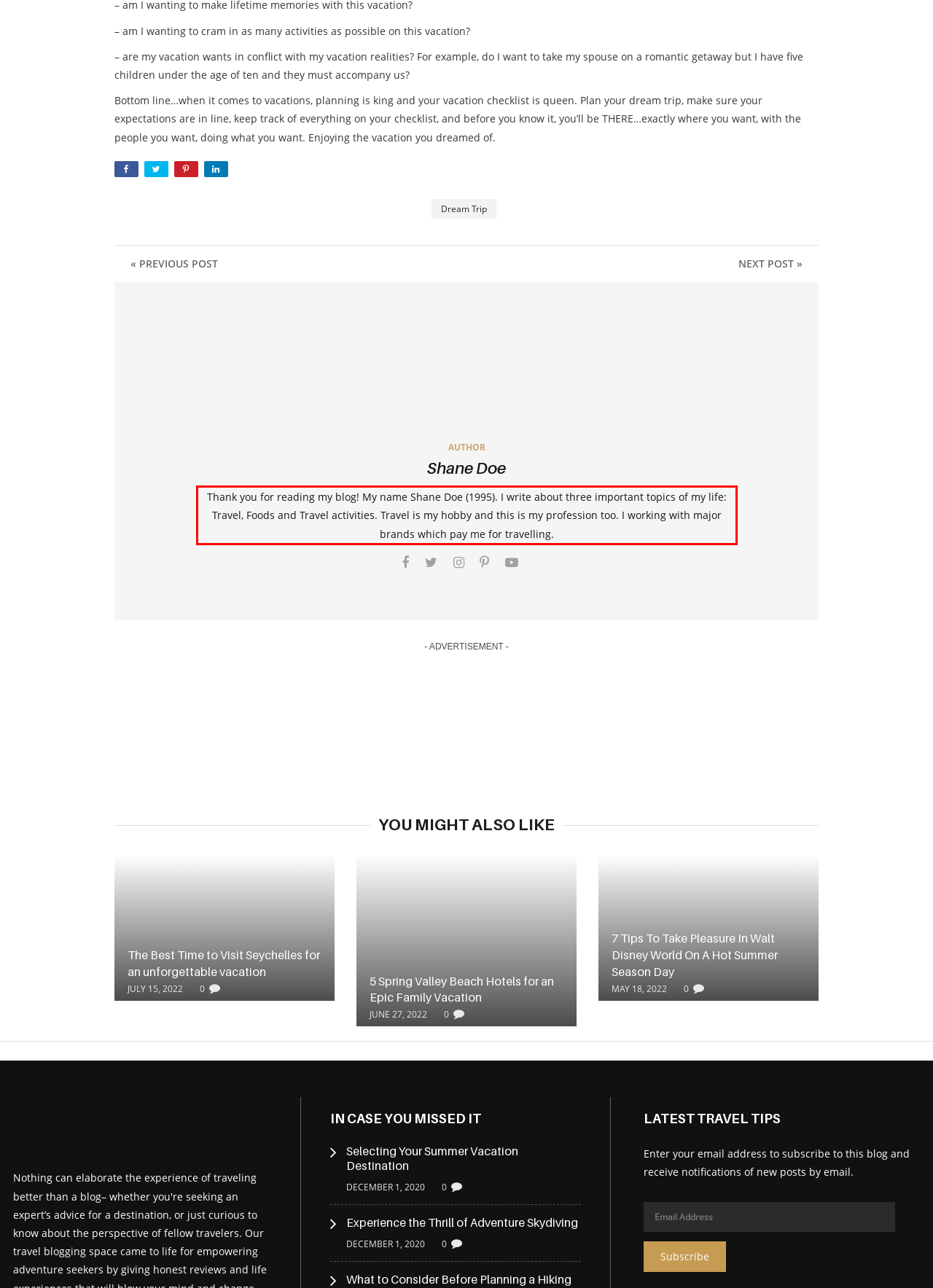You are provided with a screenshot of a webpage that includes a red bounding box. Extract and generate the text content found within the red bounding box.

Thank you for reading my blog! My name Shane Doe (1995). I write about three important topics of my life: Travel, Foods and Travel activities. Travel is my hobby and this is my profession too. I working with major brands which pay me for travelling.